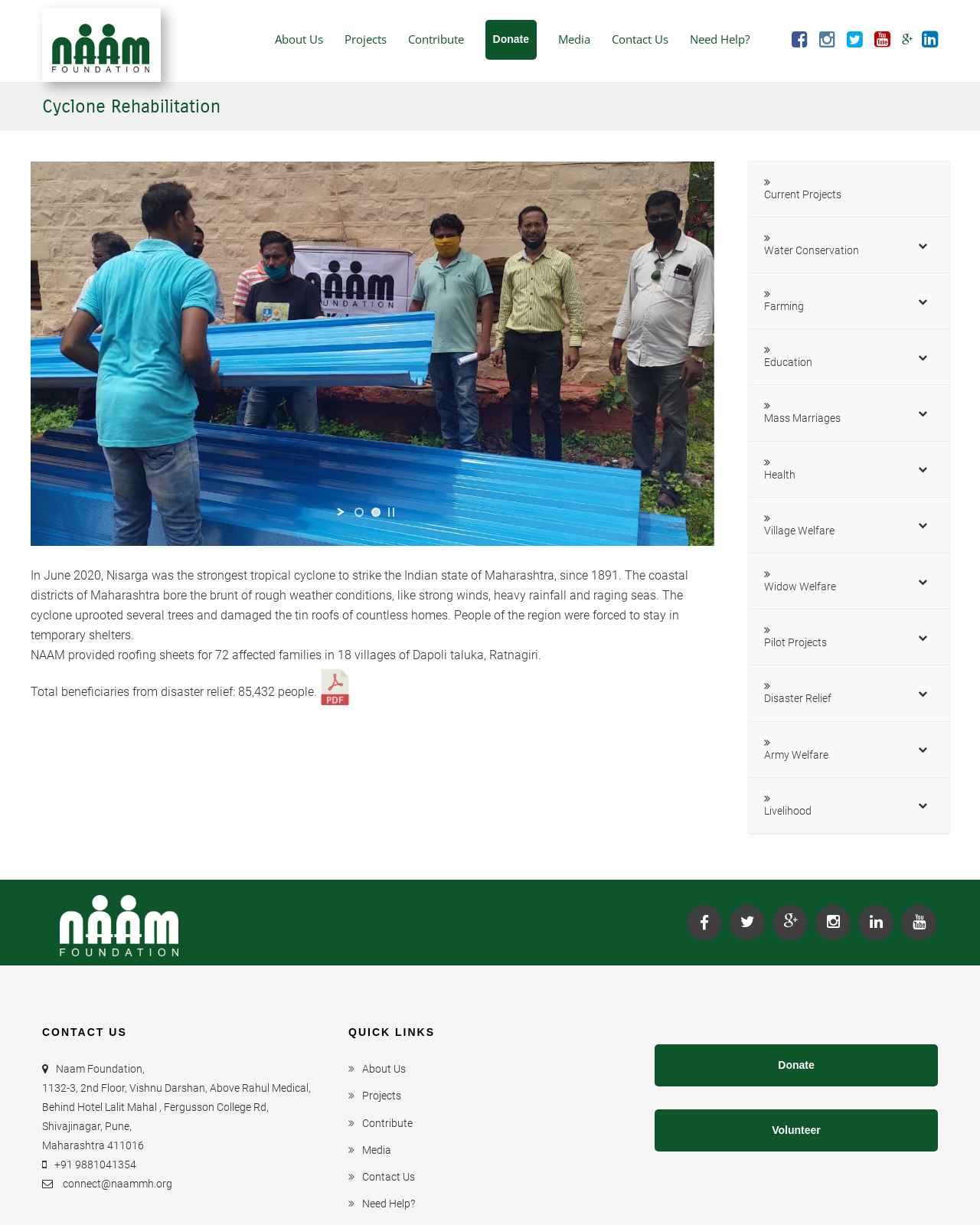How many projects are listed?
Please respond to the question thoroughly and include all relevant details.

The number of projects can be determined by counting the number of links with the '' icon in the complementary section with the heading 'Current Projects'. There are 12 such links, each representing a different project.